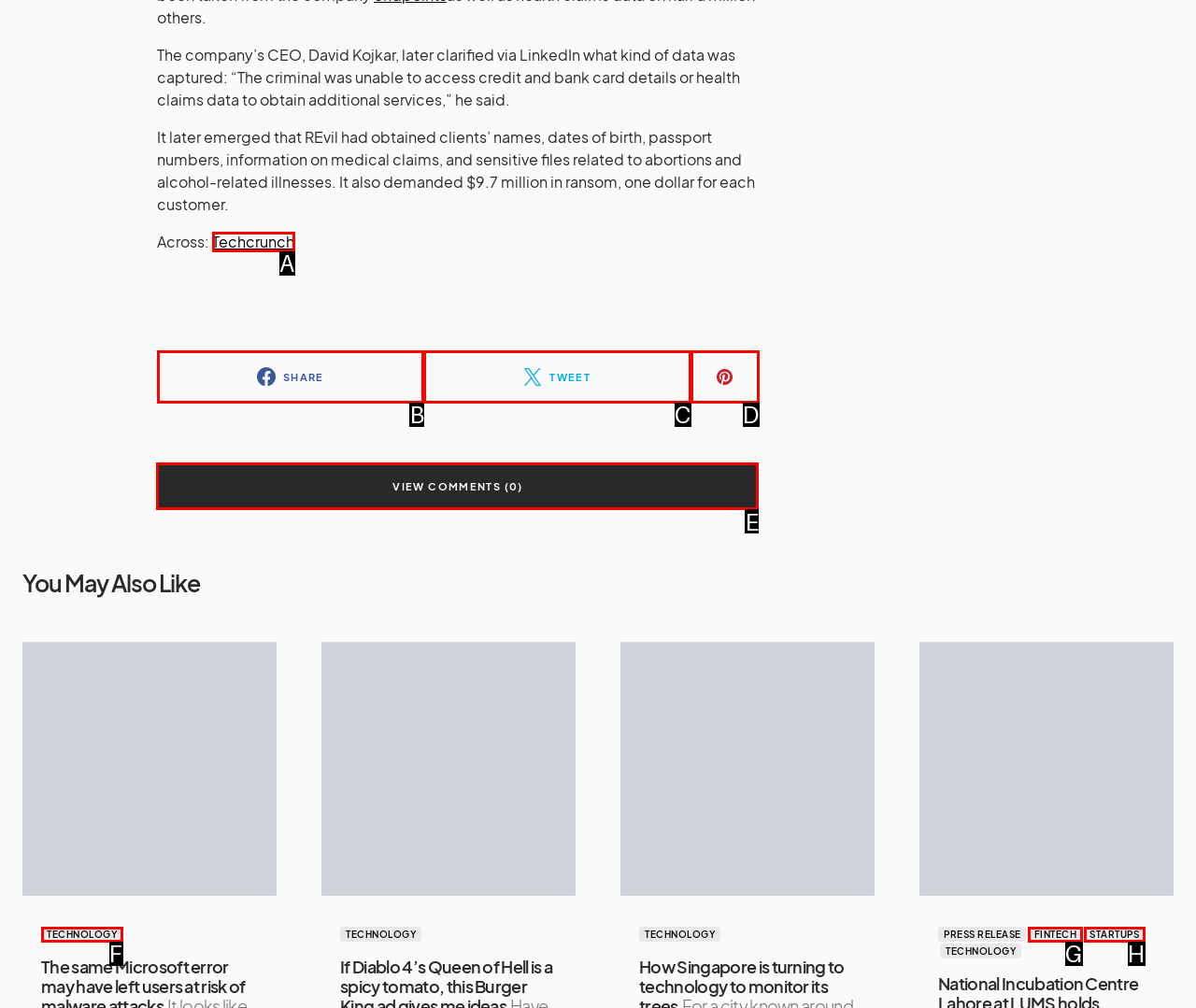Select the appropriate HTML element to click on to finish the task: View comments.
Answer with the letter corresponding to the selected option.

E